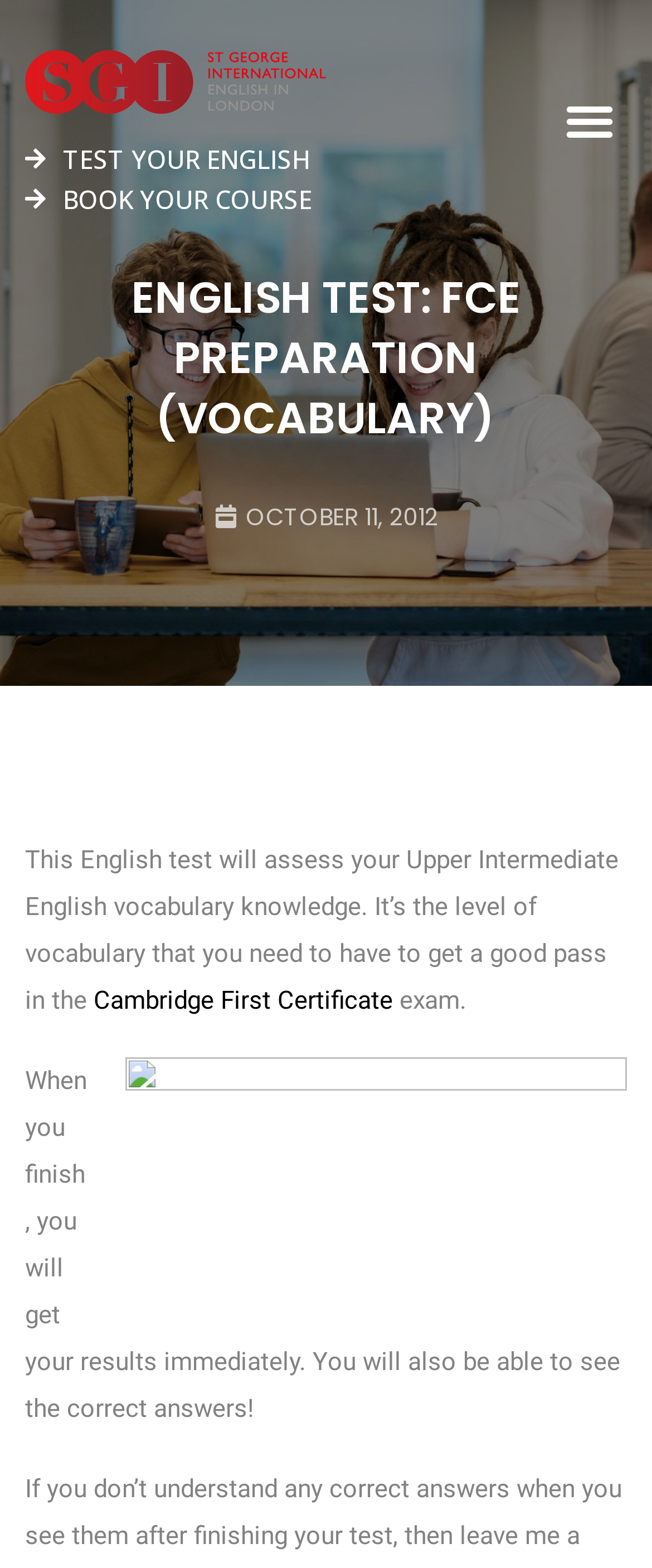Generate a thorough caption that explains the contents of the webpage.

The webpage is about St George International, an English language school that offers various English courses. At the top left corner, there is a logo of SGI, which is a clickable link. Below the logo, there are two prominent links: "TEST YOUR ENGLISH" and "BOOK YOUR COURSE". 

On the top right corner, there is a menu toggle button. When expanded, it reveals a heading that reads "ENGLISH TEST: FCE PREPARATION (VOCABULARY)". 

Below the heading, there is a time element showing the date "OCTOBER 11, 2012". 

The main content of the webpage is a description of an English test that assesses Upper Intermediate English vocabulary knowledge, which is the level required to pass the Cambridge First Certificate exam. There is a link to "Cambridge First Certificate" within the text. 

The text also mentions that after finishing the test, users will get their results immediately and be able to see the correct answers. 

At the bottom of the page, there is an image that takes up most of the width.